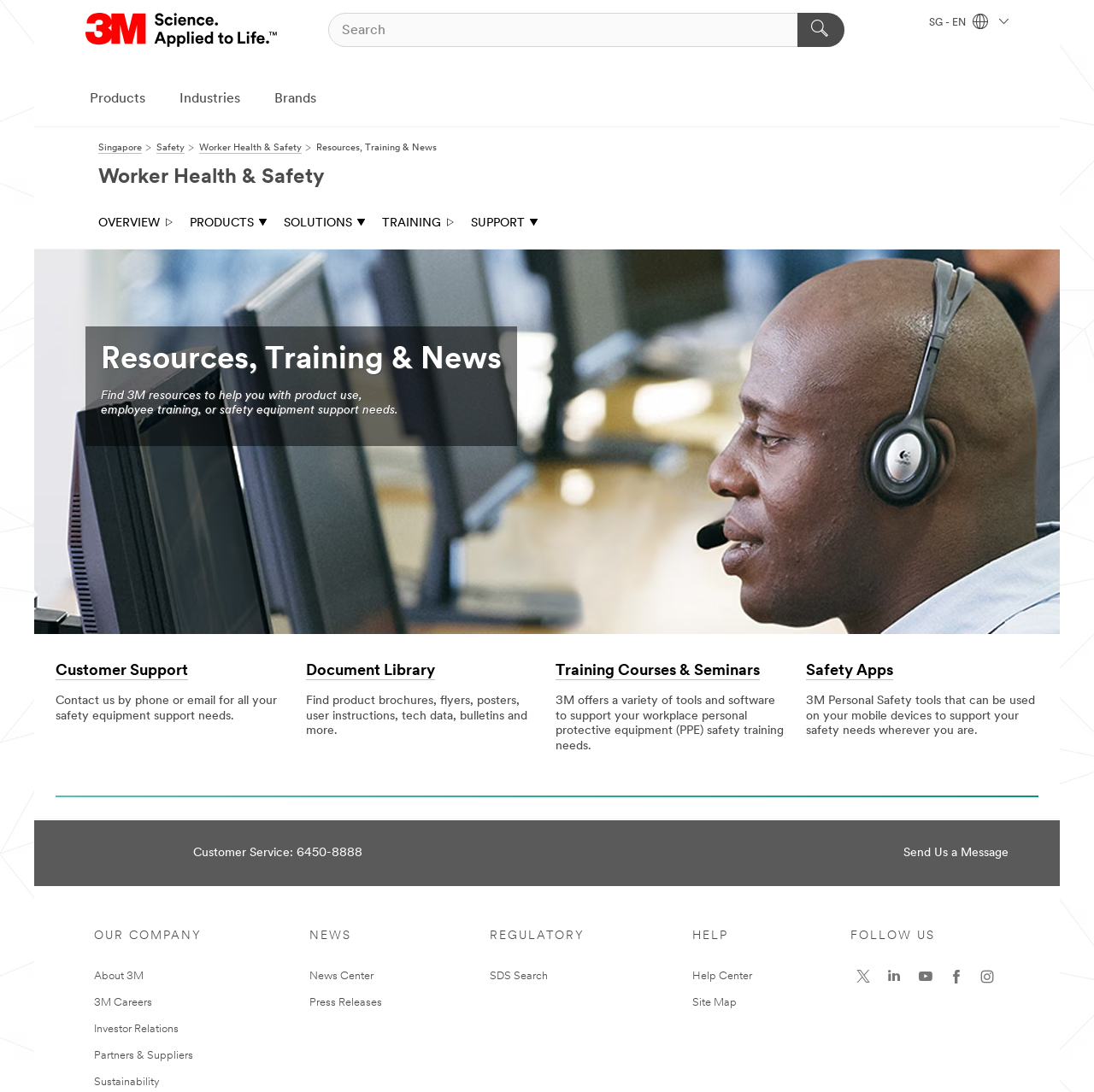Identify the main heading of the webpage and provide its text content.

Resources, Training & News